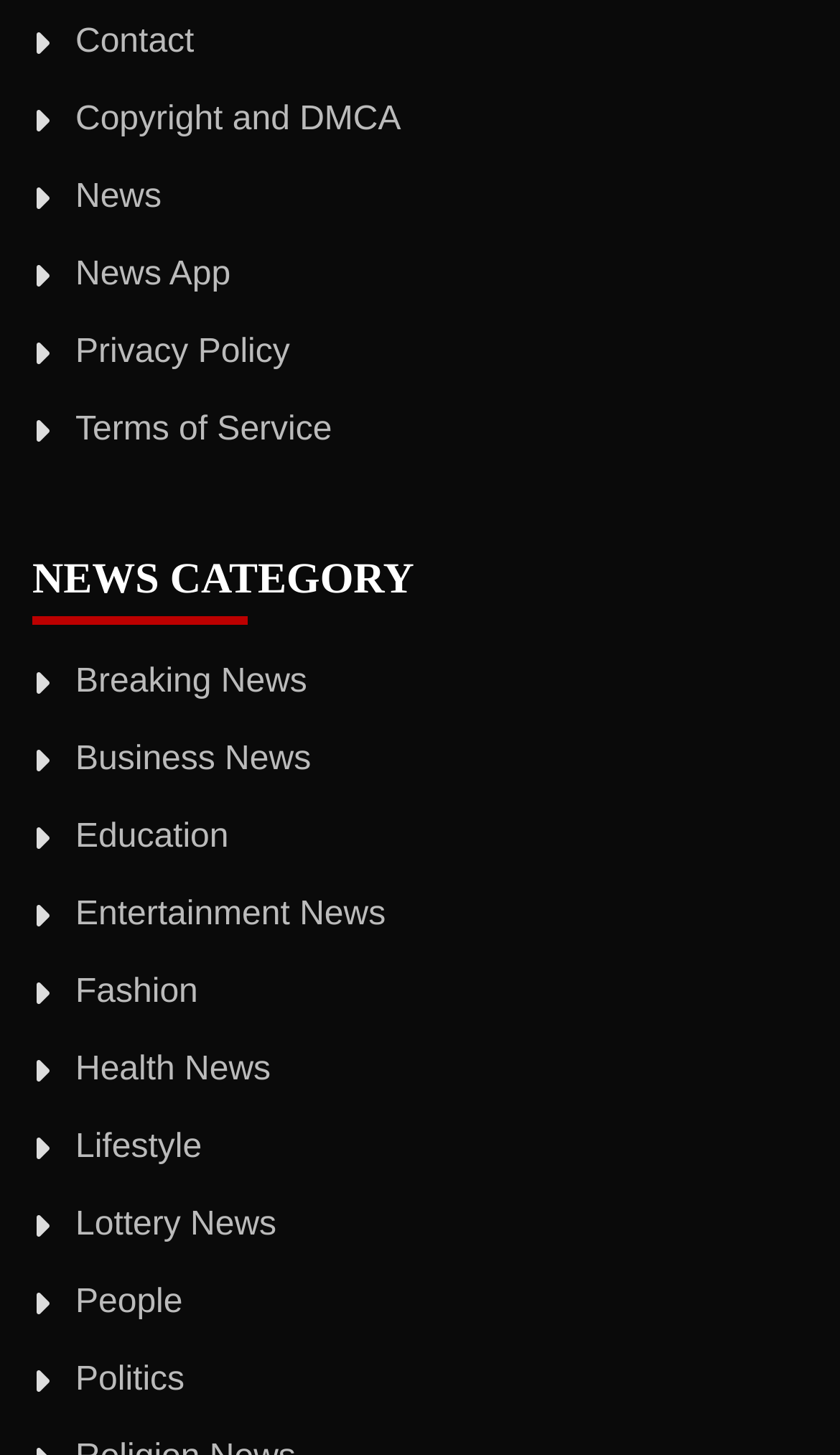Identify the bounding box coordinates of the part that should be clicked to carry out this instruction: "check entertainment news".

[0.09, 0.615, 0.459, 0.641]